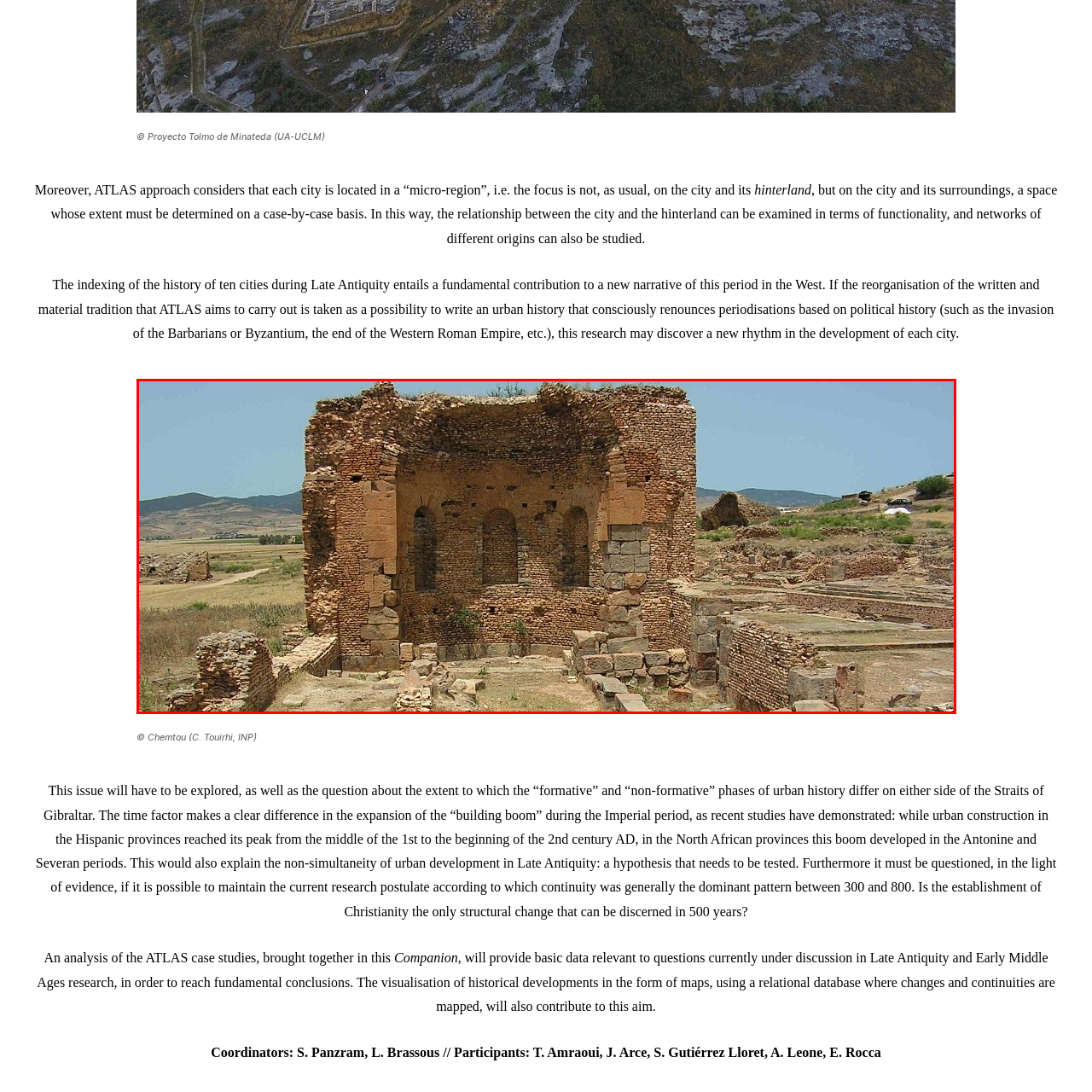Focus on the content inside the red-outlined area of the image and answer the ensuing question in detail, utilizing the information presented: What is the landscape surrounding the ancient structure?

The image shows the ancient structure situated in a vast landscape, with rolling hills and ruins visible in the background, suggesting that it was once part of a larger urban environment.